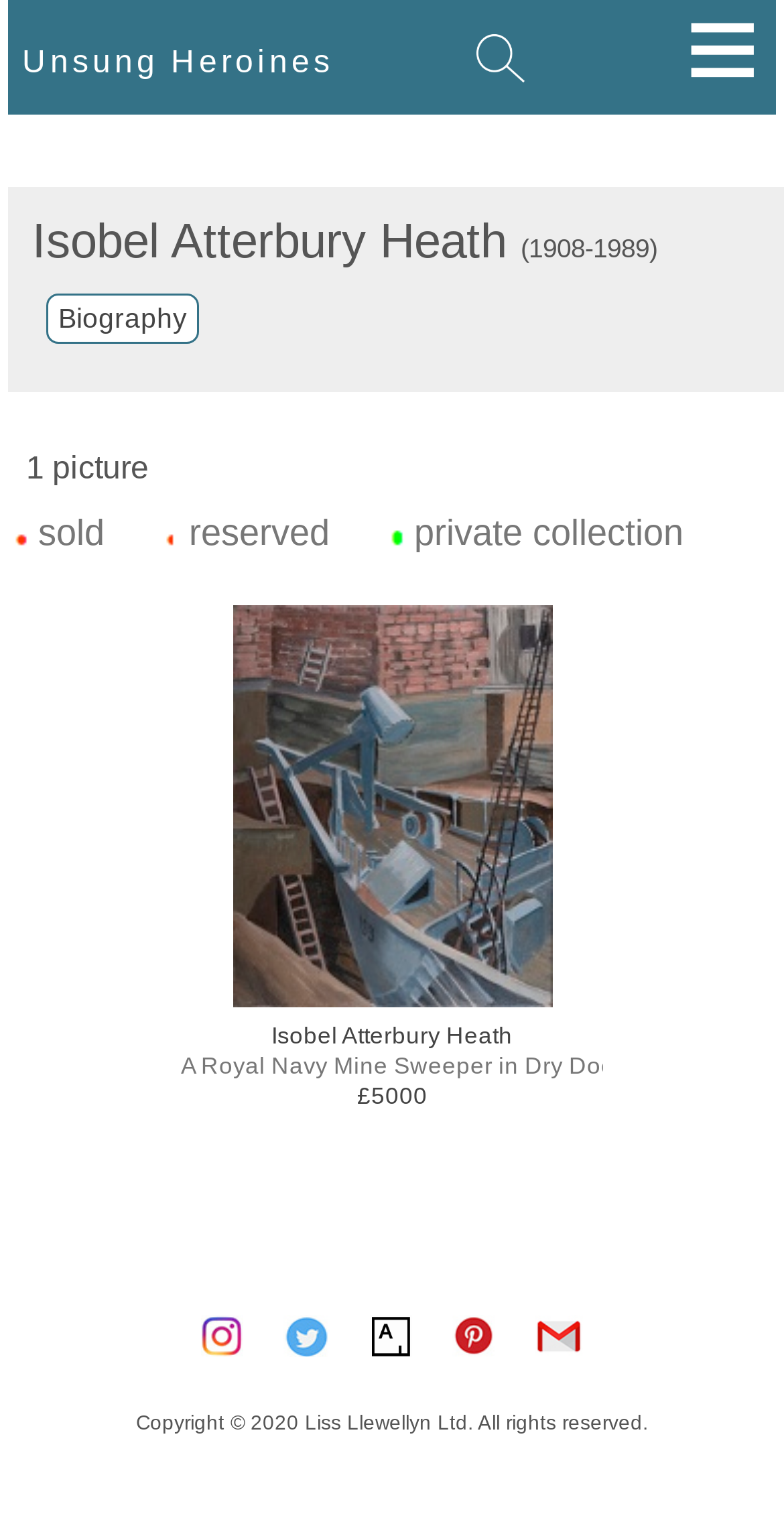What is the status of the painting?
Based on the screenshot, give a detailed explanation to answer the question.

I found the status of the painting by looking at the text below the painting image, which says 'sold'.